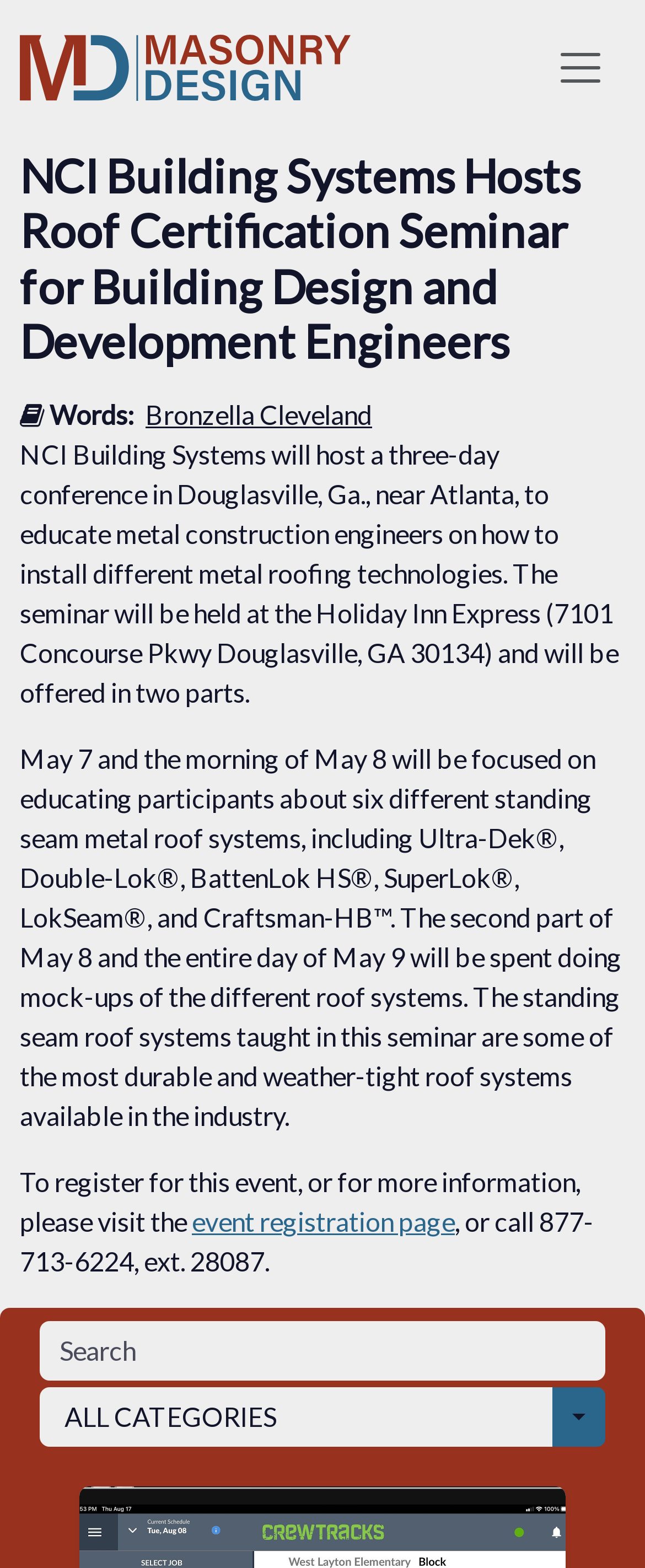Can you find the bounding box coordinates for the UI element given this description: "parent_node: Toggle navigation"? Provide the coordinates as four float numbers between 0 and 1: [left, top, right, bottom].

[0.031, 0.017, 0.544, 0.069]